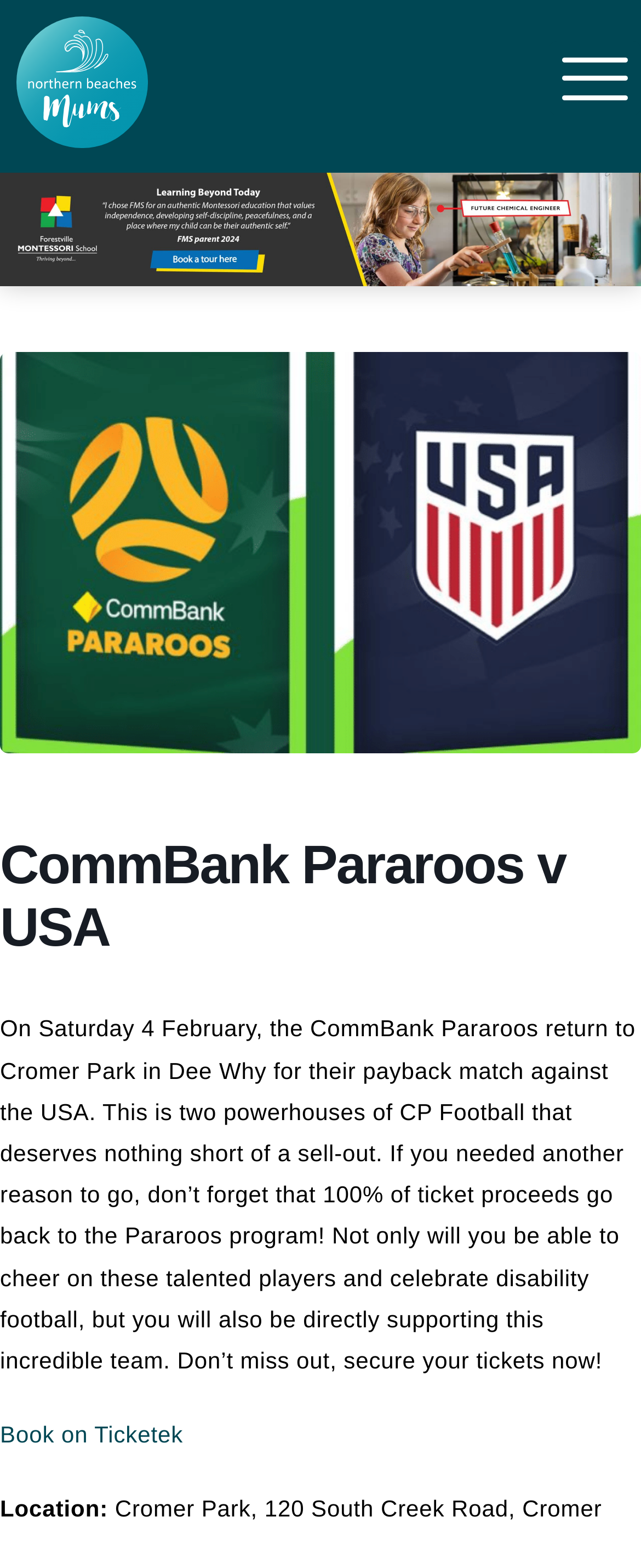Provide the bounding box coordinates of the HTML element this sentence describes: "Book on Ticketek". The bounding box coordinates consist of four float numbers between 0 and 1, i.e., [left, top, right, bottom].

[0.0, 0.906, 0.286, 0.923]